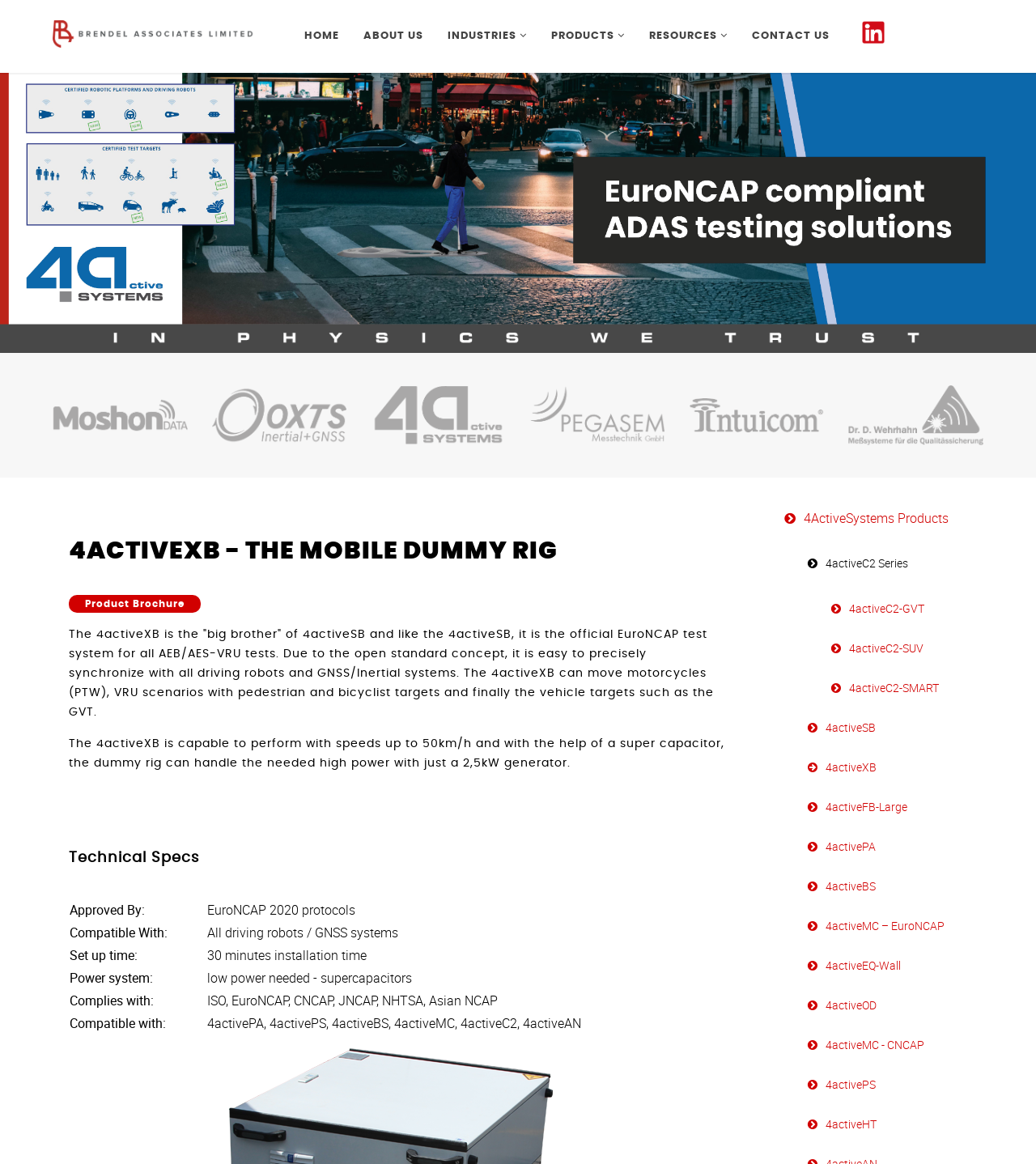What is the 4activeXB?
Using the image, give a concise answer in the form of a single word or short phrase.

Euro NCAP test system